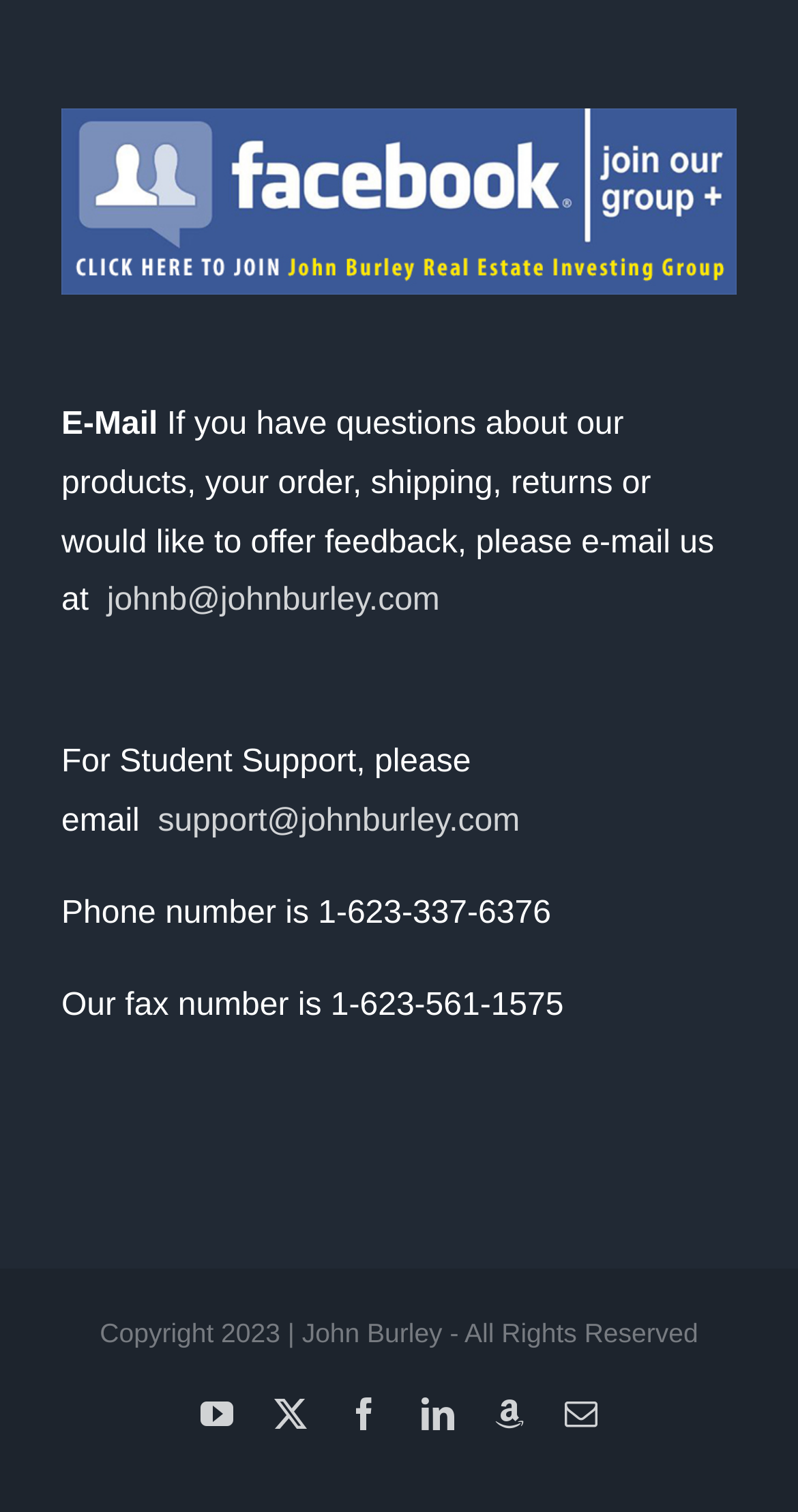From the image, can you give a detailed response to the question below:
What is the fax number listed on the webpage?

I found the fax number by looking at the text that says 'Our fax number is' and then reading the number that follows.